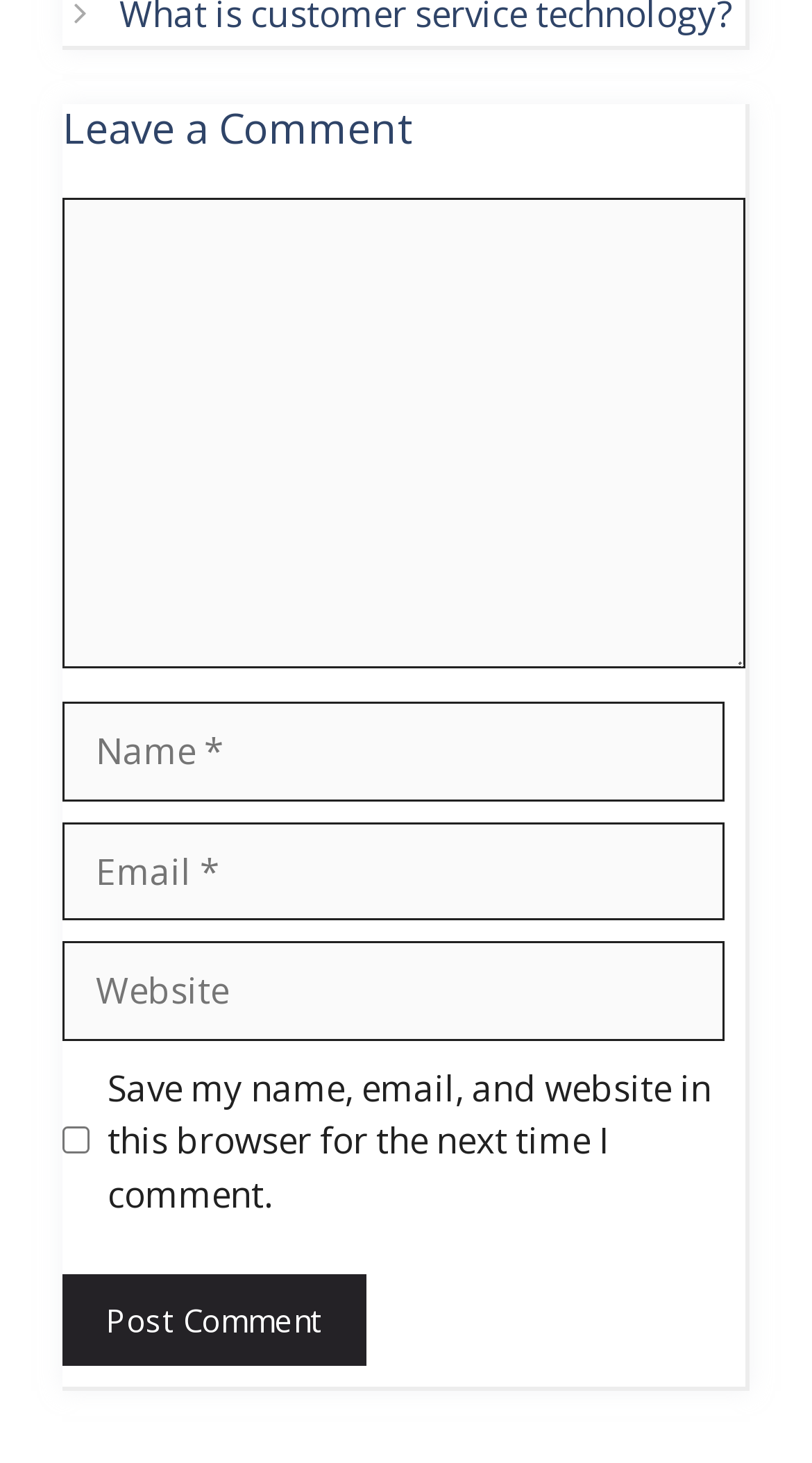Is the 'Website' field required in the comment form?
Please provide a single word or phrase as your answer based on the screenshot.

No